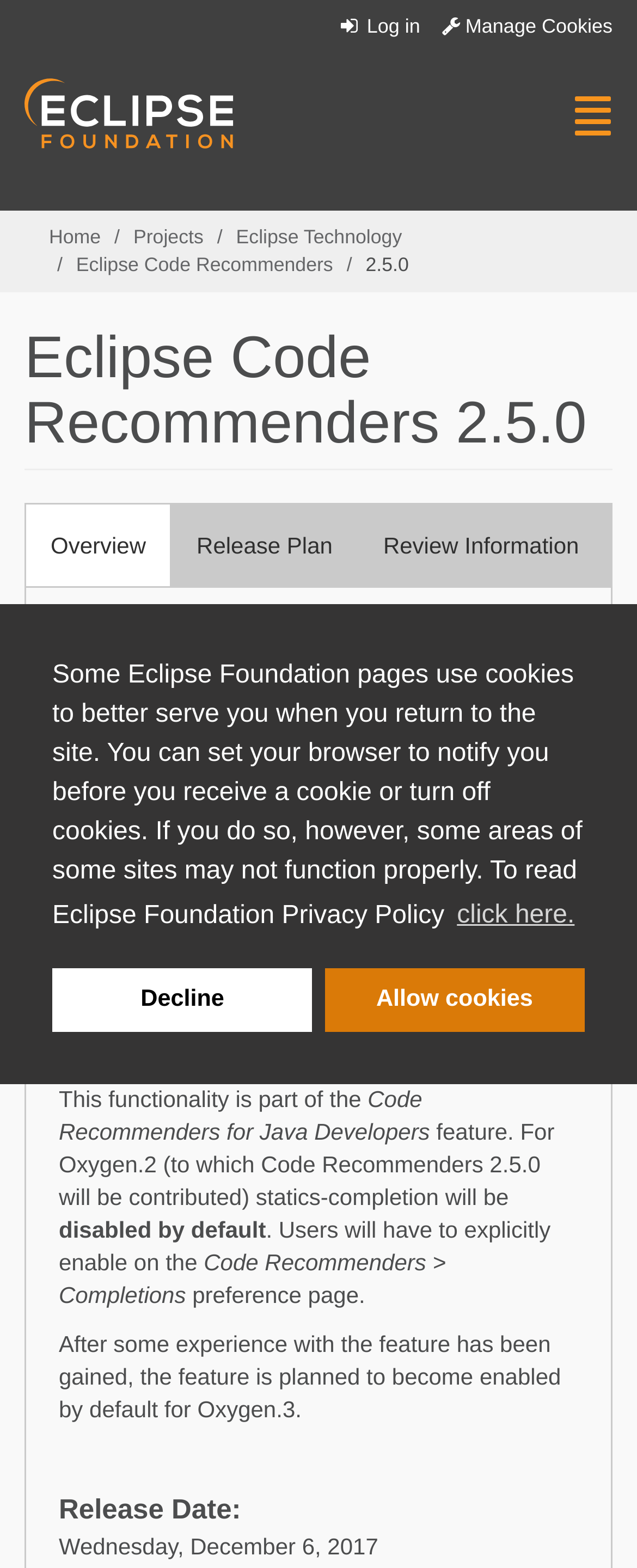From the element description Eclipse Technology, predict the bounding box coordinates of the UI element. The coordinates must be specified in the format (top-left x, top-left y, bottom-right x, bottom-right y) and should be within the 0 to 1 range.

[0.371, 0.144, 0.631, 0.158]